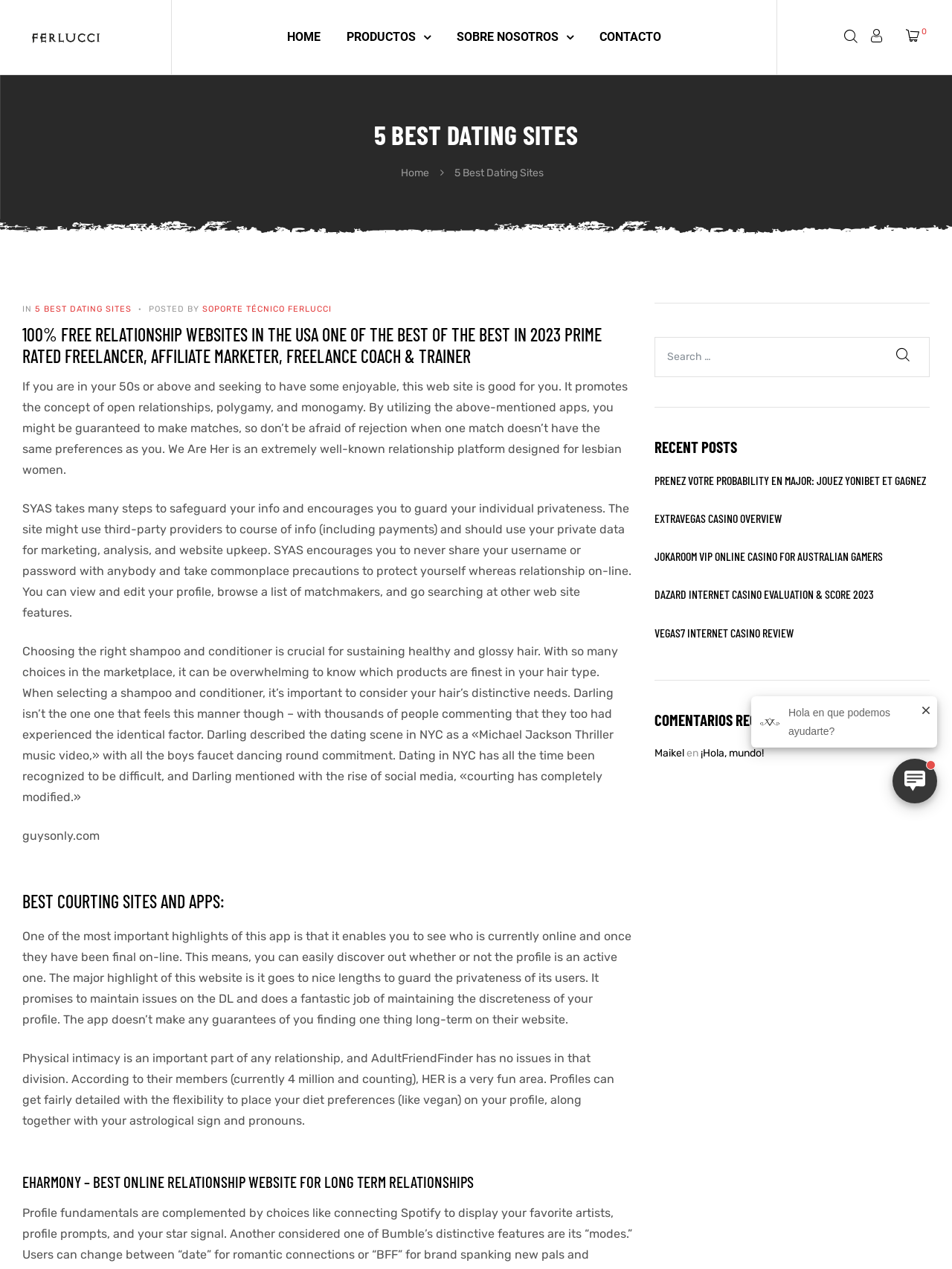How many recent posts are listed?
Could you answer the question with a detailed and thorough explanation?

The webpage has a section 'RECENT POSTS' that lists five different posts with their titles, indicating that there are five recent posts listed.